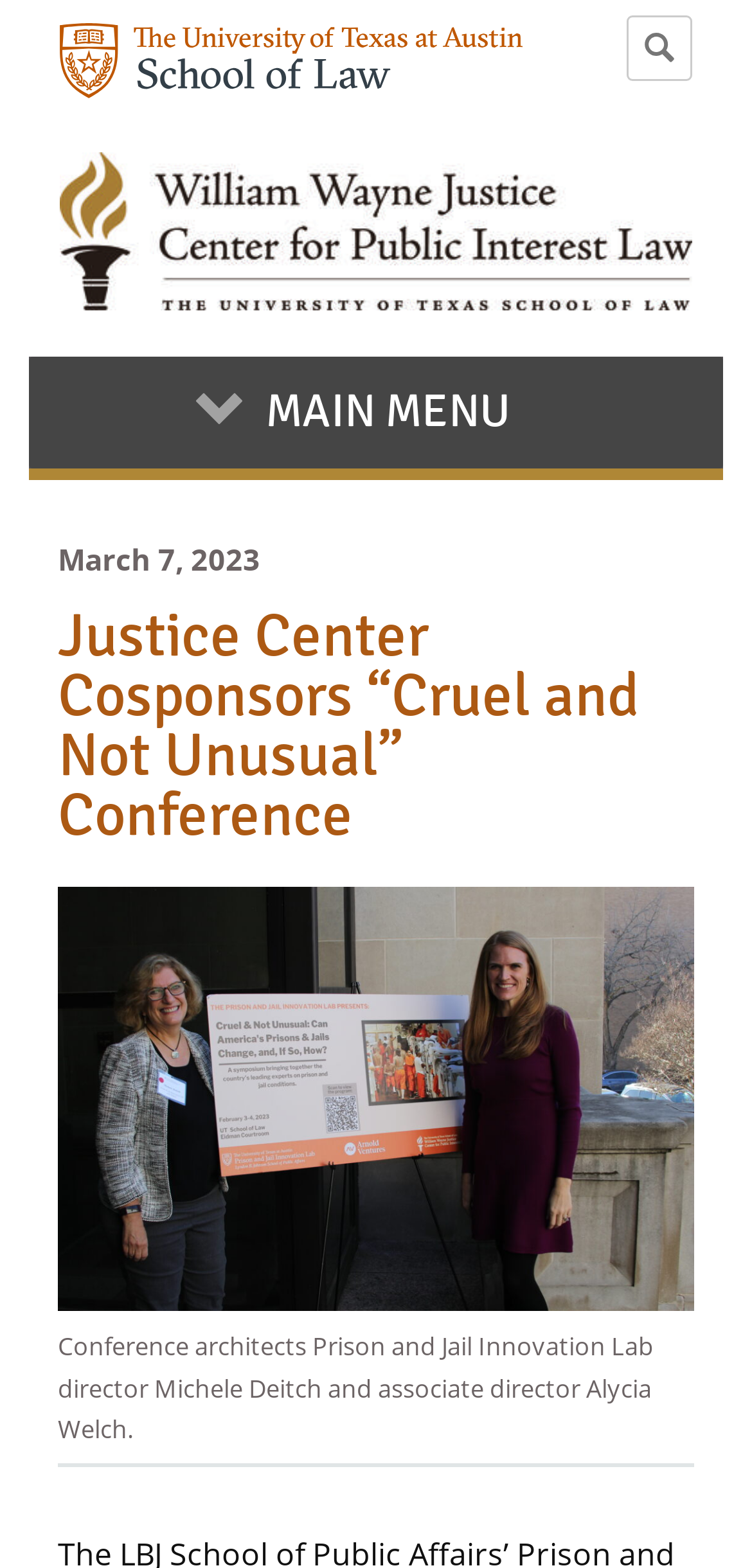Detail the features and information presented on the webpage.

The webpage is about the William Wayne Justice Center for Public Interest Law, specifically highlighting their cosponsorship of the "Cruel and Not Unusual" conference. 

At the top left of the page, there is a link to the University of Texas at Austin School of Law, accompanied by an image of the school's logo. To the right of this link, there is a button labeled "Toggle Search" with a small icon. 

Below these elements, there is a link to the William Wayne Justice Center for Public Interest Law, accompanied by an image of the center's logo. 

To the right of these links, there is a navigation menu labeled "MAIN MENU" with a button and a heading. The menu is expandable, and it contains a "SKIP TO CONTENT" link. 

Below the navigation menu, there is a header section that spans the width of the page. Within this section, there is a time element displaying the date "March 7, 2023". 

Next to the time element, there is a heading that reads "Justice Center Cosponsors “Cruel and Not Unusual” Conference", which is also a link. 

Below the header section, there is a figure element that takes up most of the page's width. The figure contains a caption that describes the conference architects, Michele Deitch and Alycia Welch, who are the director and associate director of the Prison and Jail Innovation Lab, respectively.